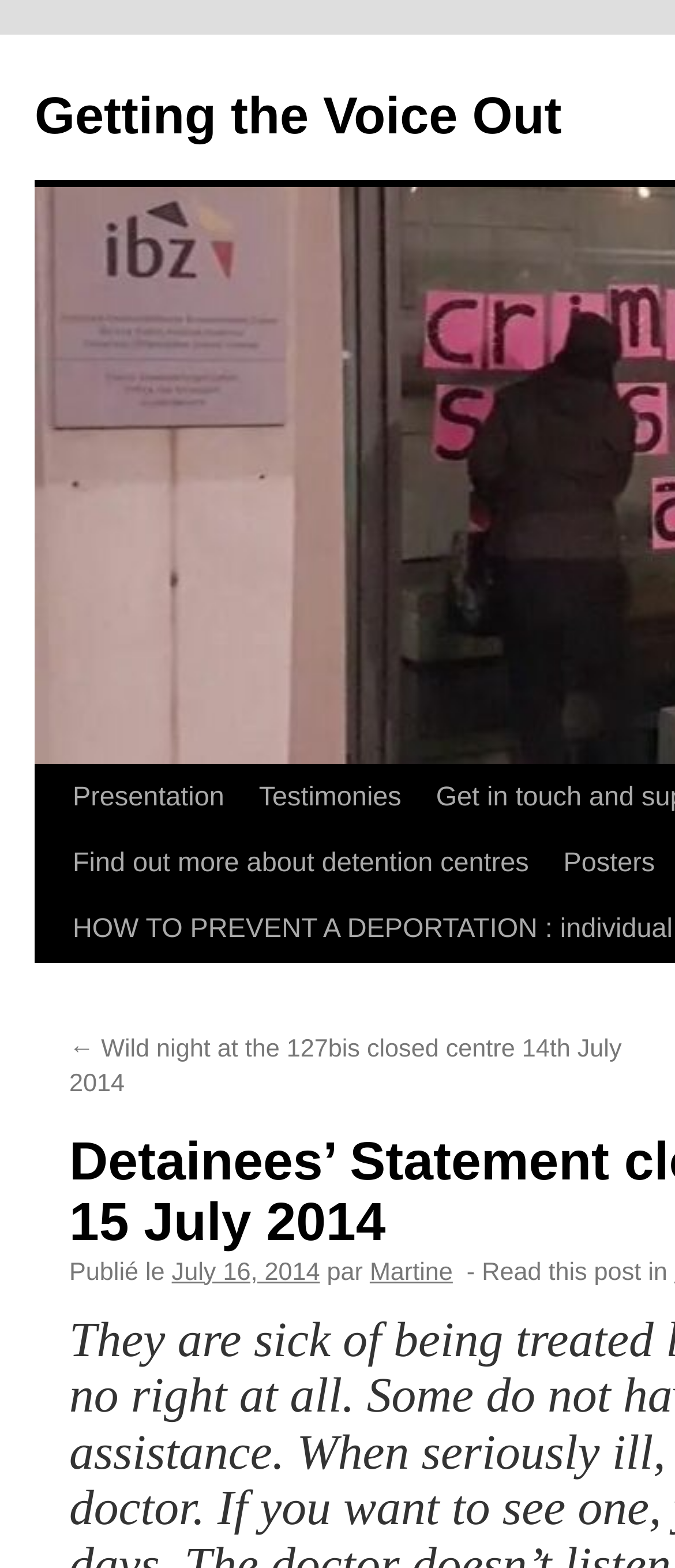Refer to the element description Films en vidéo van akties and identify the corresponding bounding box in the screenshot. Format the coordinates as (top-left x, top-left y, bottom-right x, bottom-right y) with values in the range of 0 to 1.

[0.514, 0.572, 0.939, 0.656]